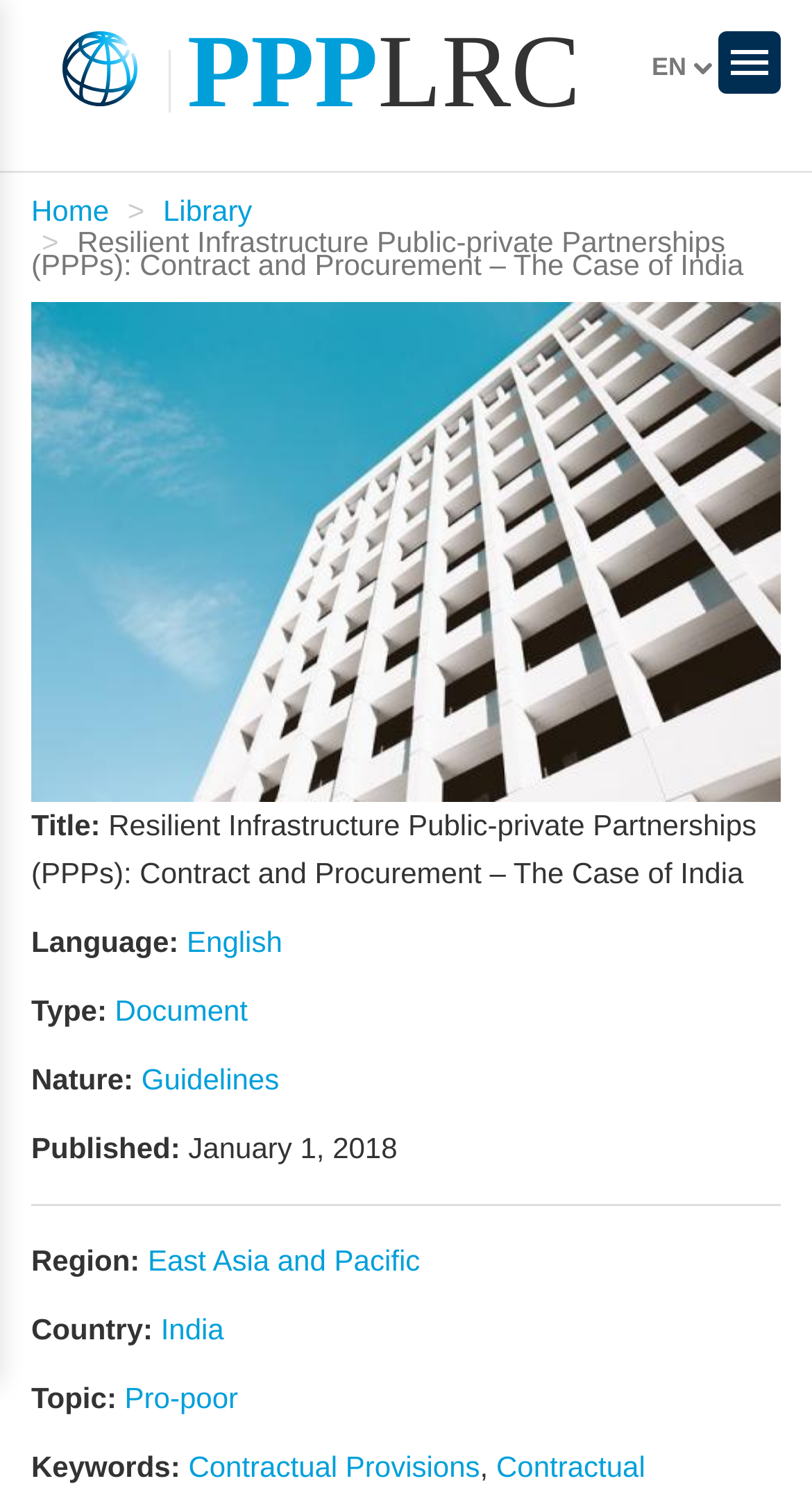Please identify the bounding box coordinates of the area that needs to be clicked to follow this instruction: "View the document guidelines".

[0.174, 0.712, 0.344, 0.735]